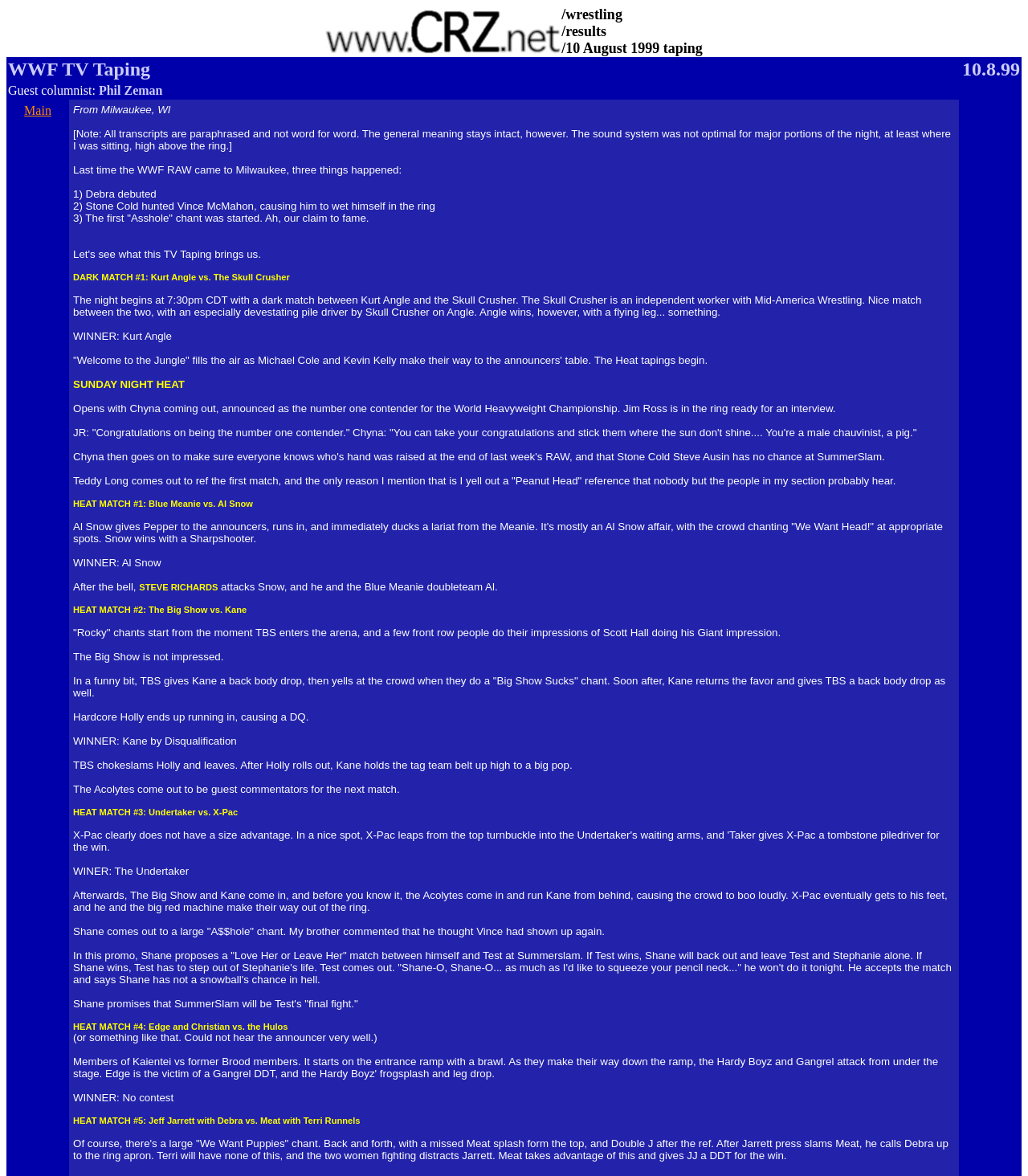Who is the guest columnist?
Examine the webpage screenshot and provide an in-depth answer to the question.

I found the answer by looking at the text content of the webpage, which mentions 'Guest columnist: Phil Zeman' in a section that appears to be an introduction or header.